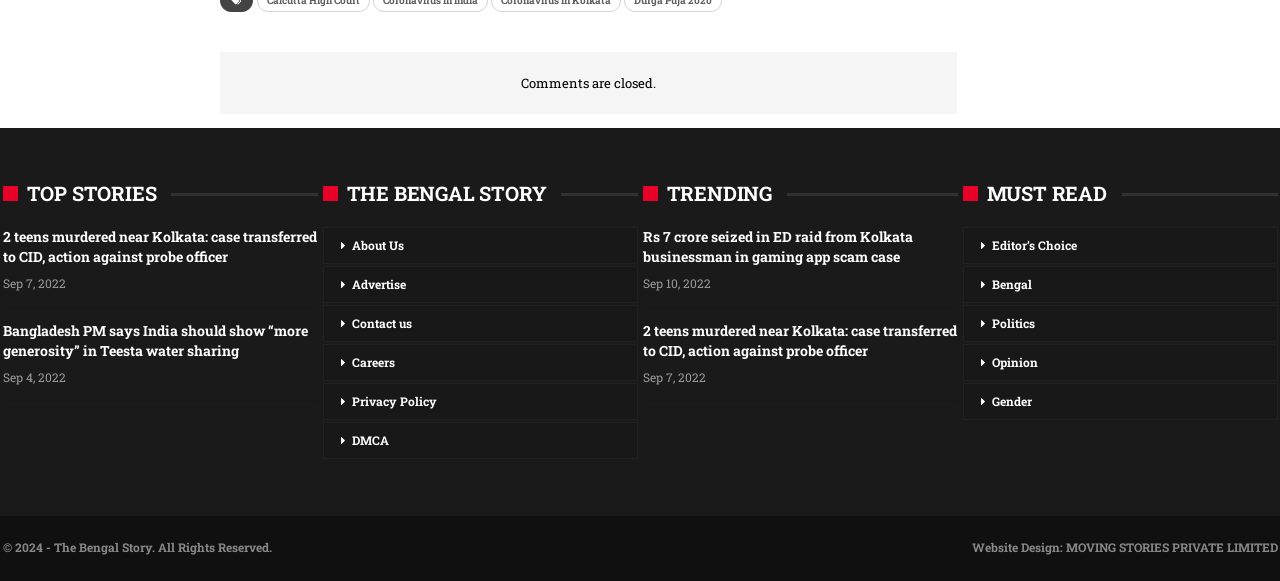Find the bounding box coordinates corresponding to the UI element with the description: "A touristic guide". The coordinates should be formatted as [left, top, right, bottom], with values as floats between 0 and 1.

None